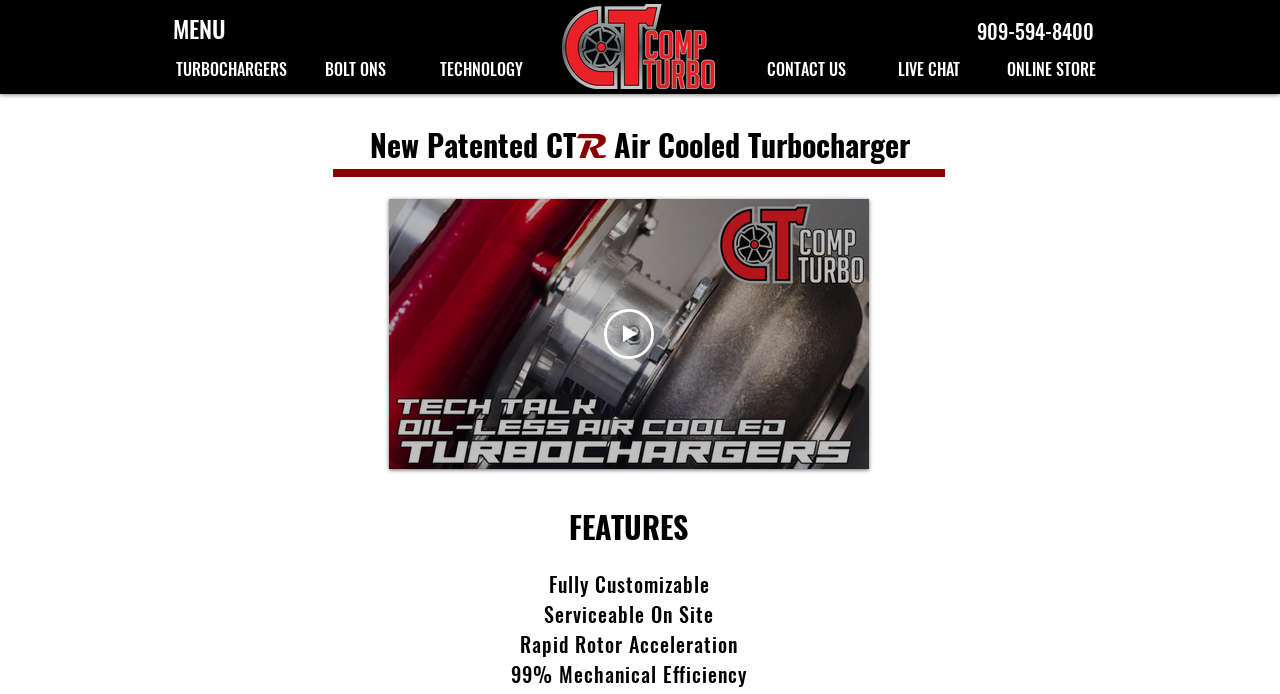Using the information in the image, could you please answer the following question in detail:
What is the type of turbocharger mentioned in the webpage?

I found the type of turbocharger by looking at the heading element with the text 'New Patented CTR Air Cooled Turbocharger' located at the top center of the webpage.